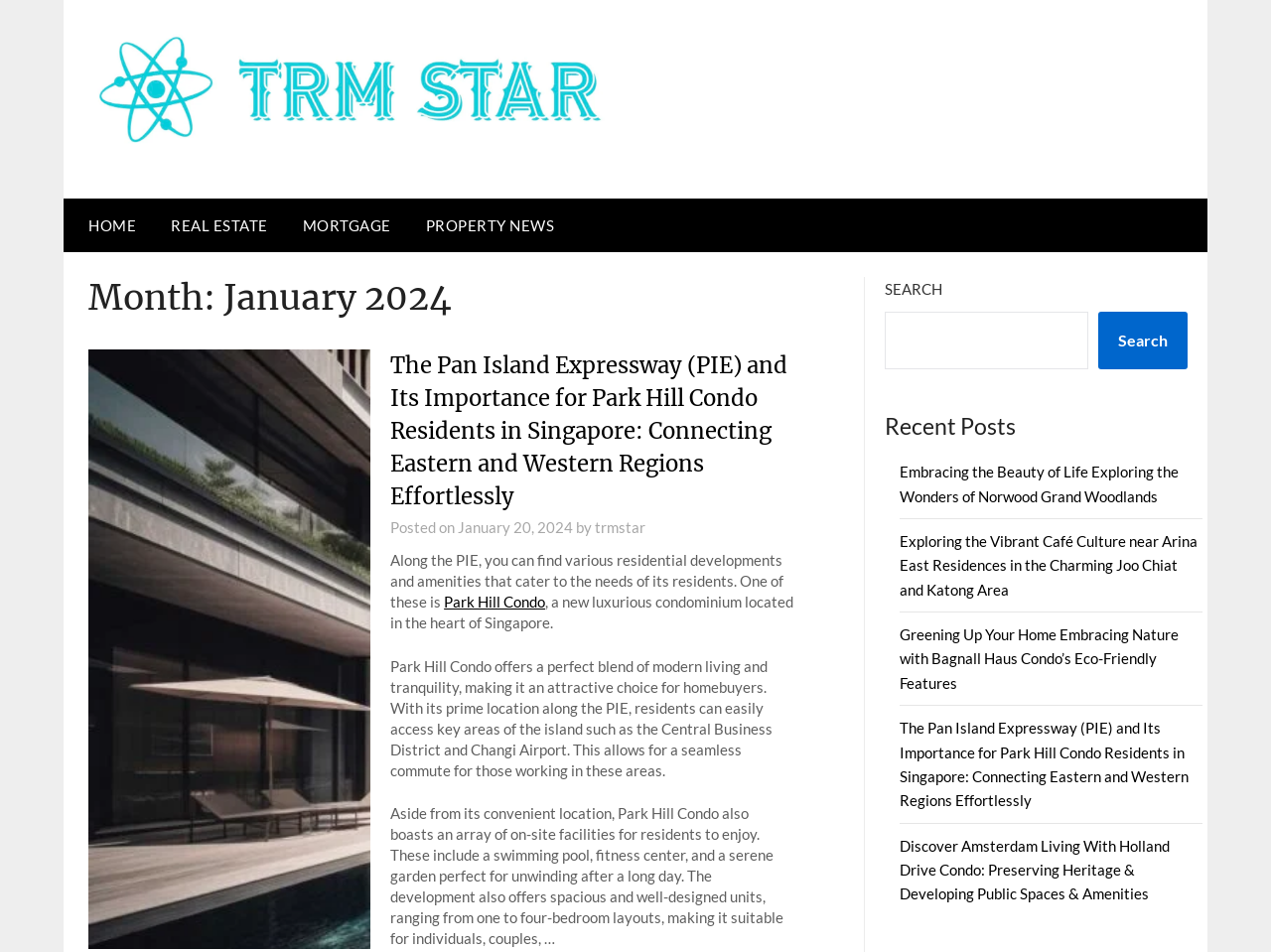Please determine the bounding box coordinates of the element's region to click for the following instruction: "Search for something".

[0.696, 0.327, 0.856, 0.388]